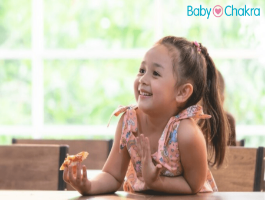Provide an extensive narrative of what is shown in the image.

The image features a joyful young girl sitting at a table, smiling brightly as she enjoys a piece of food. She has her hair tied back in a ponytail and is wearing a cute floral dress, reminiscent of playful childhood innocence. The background reveals soft, diffused natural light filtering through large windows, creating a warm and cheerful ambiance. This scene captures a moment of happiness and carefree delight, highlighting the themes of family, nutrition, and the joys of childhood, resonating well with content aimed at parents and caregivers. The logo of "Baby Chakra" is visible at the top, indicating a focus on parenting and child-related topics.